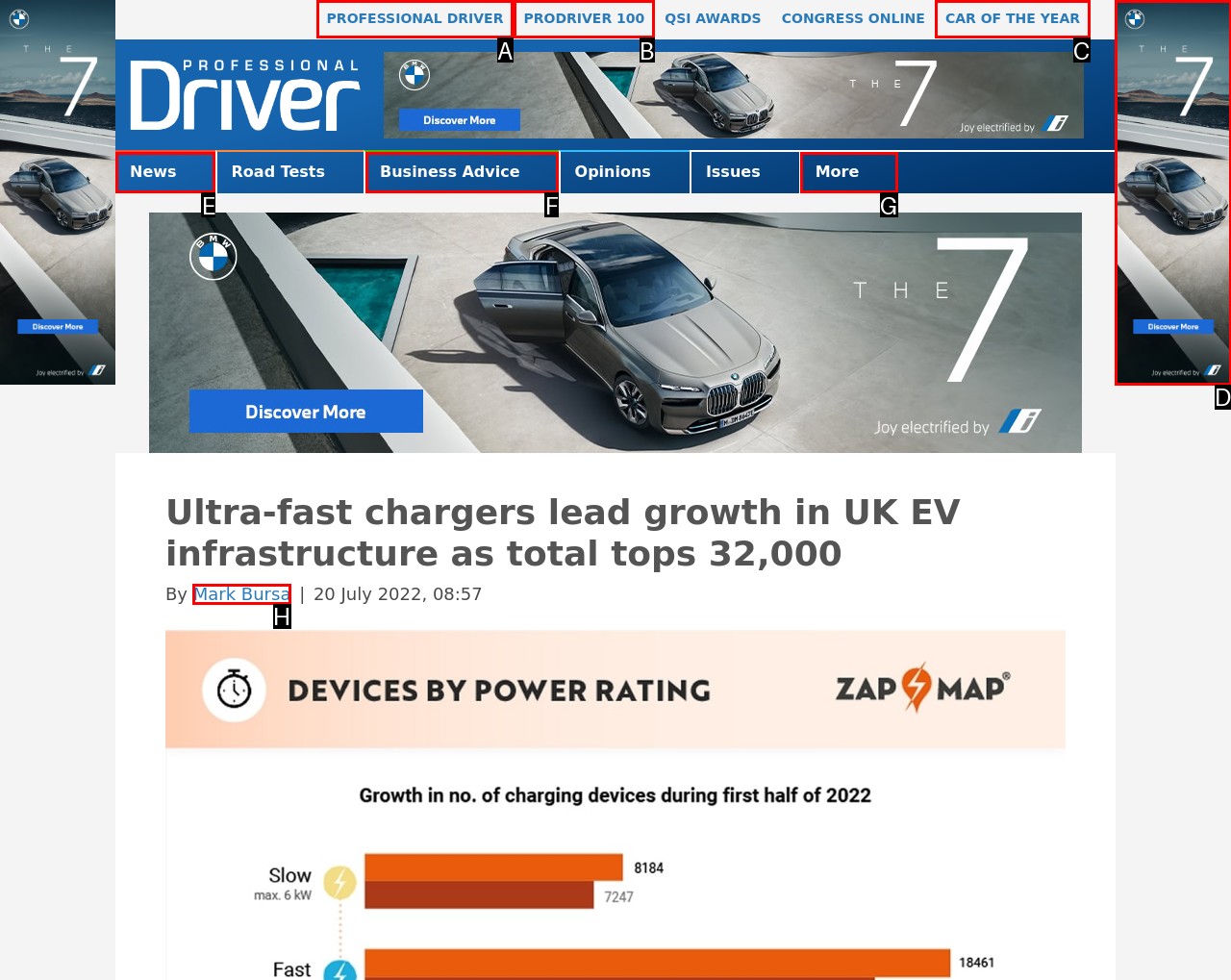Select the appropriate HTML element that needs to be clicked to finish the task: Click the 'Bmw Series7 Prodrivermags 300x1000' image
Reply with the letter of the chosen option.

D